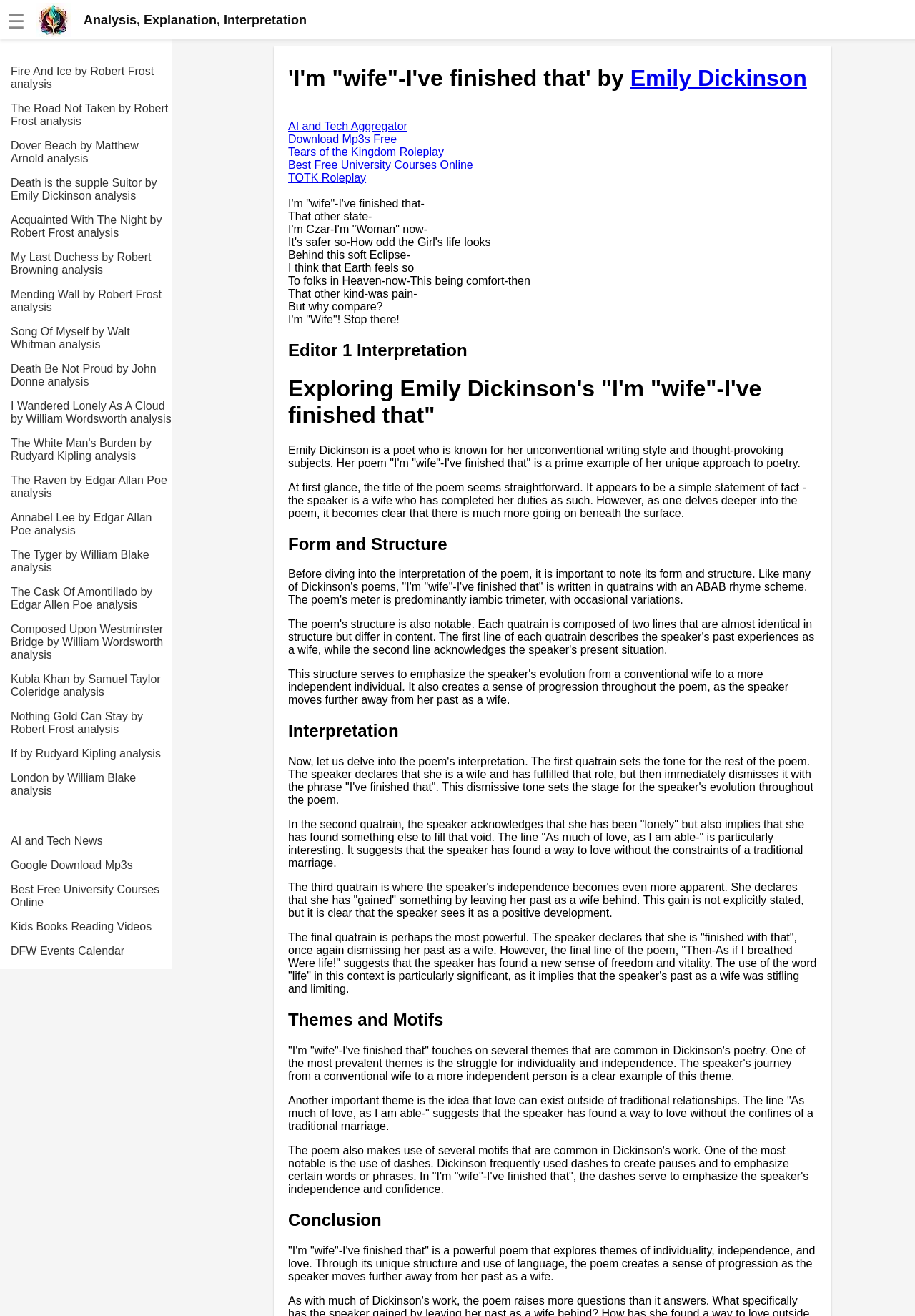Locate the bounding box coordinates of the item that should be clicked to fulfill the instruction: "Click the 'Fire And Ice by Robert Frost analysis' link".

[0.012, 0.041, 0.188, 0.069]